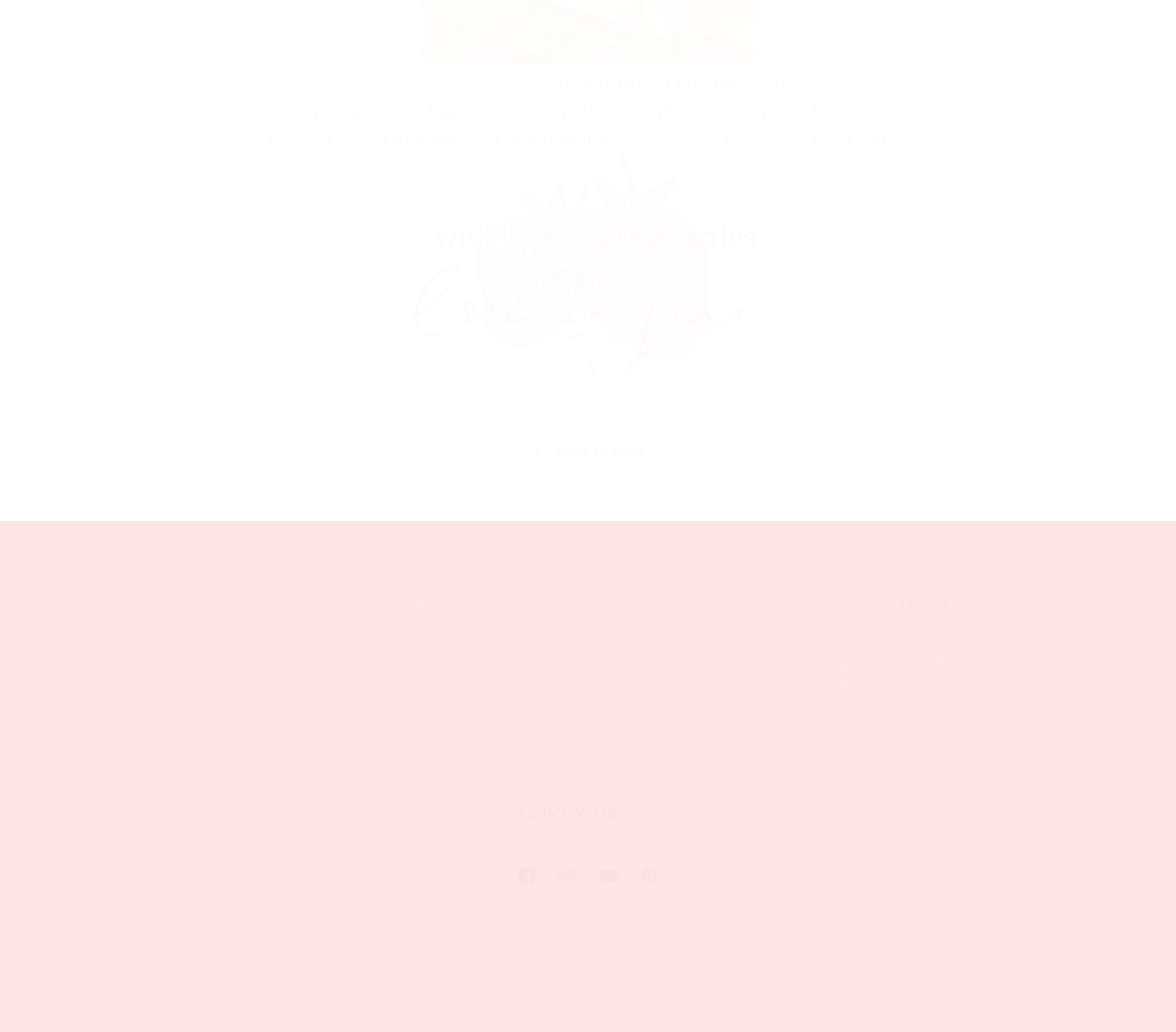Determine the bounding box for the described HTML element: "Calico Cowgirls". Ensure the coordinates are four float numbers between 0 and 1 in the format [left, top, right, bottom].

[0.428, 0.126, 0.518, 0.141]